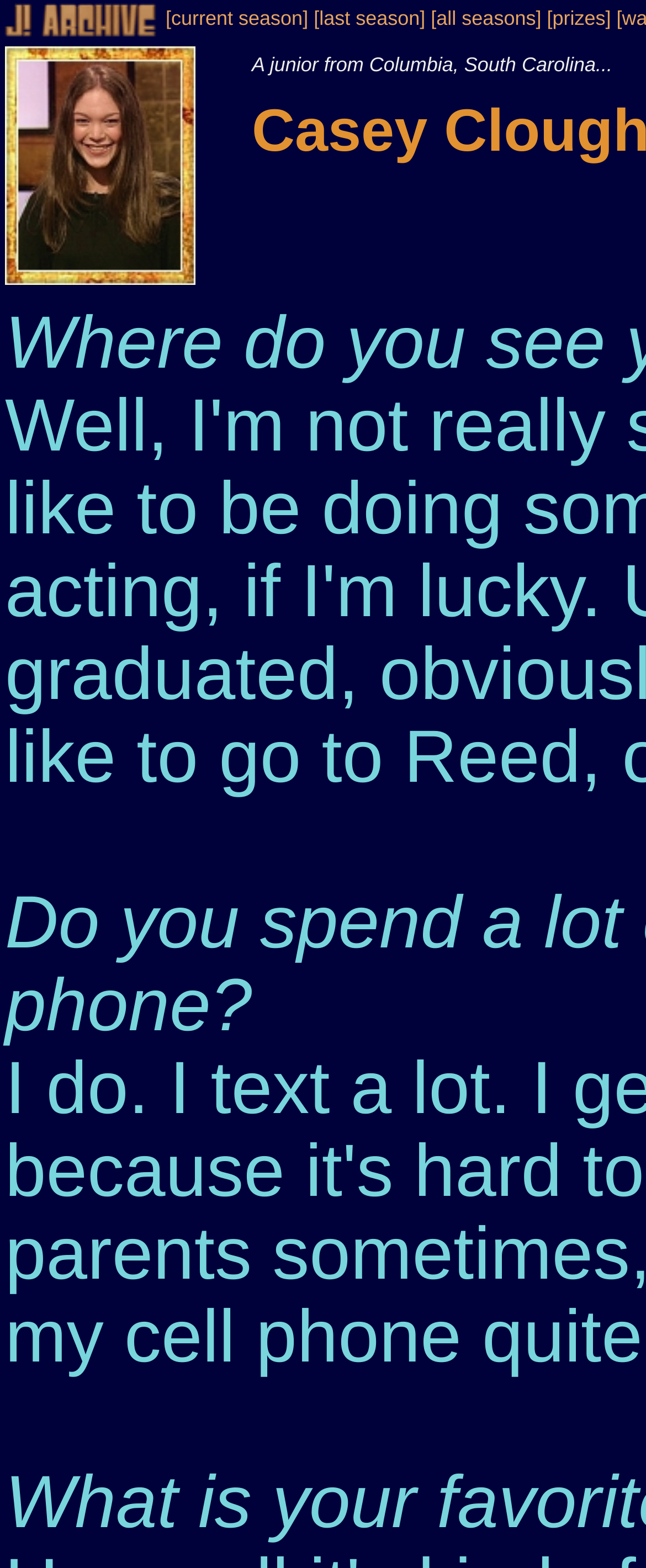What is the direction of the image in the '[prizes]' link?
Can you give a detailed and elaborate answer to the question?

By examining the bounding box coordinates of the image in the '[prizes]' link, I found that the y-coordinate of the top edge (0.03) is greater than the y-coordinate of the bottom edge (0.182). This indicates that the image is pointing downward.